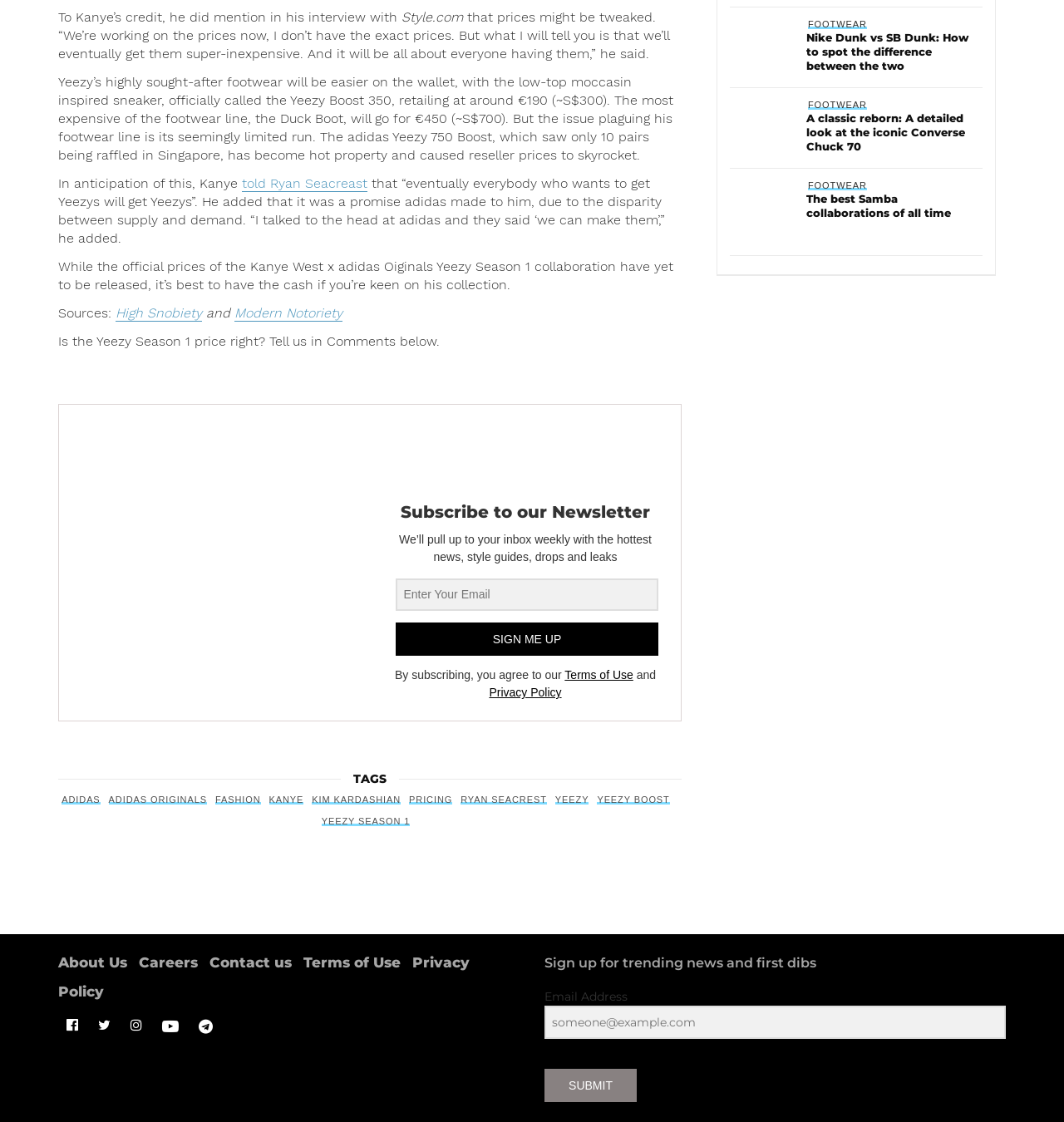Please locate the bounding box coordinates of the element that should be clicked to achieve the given instruction: "Click on Contact Us".

None